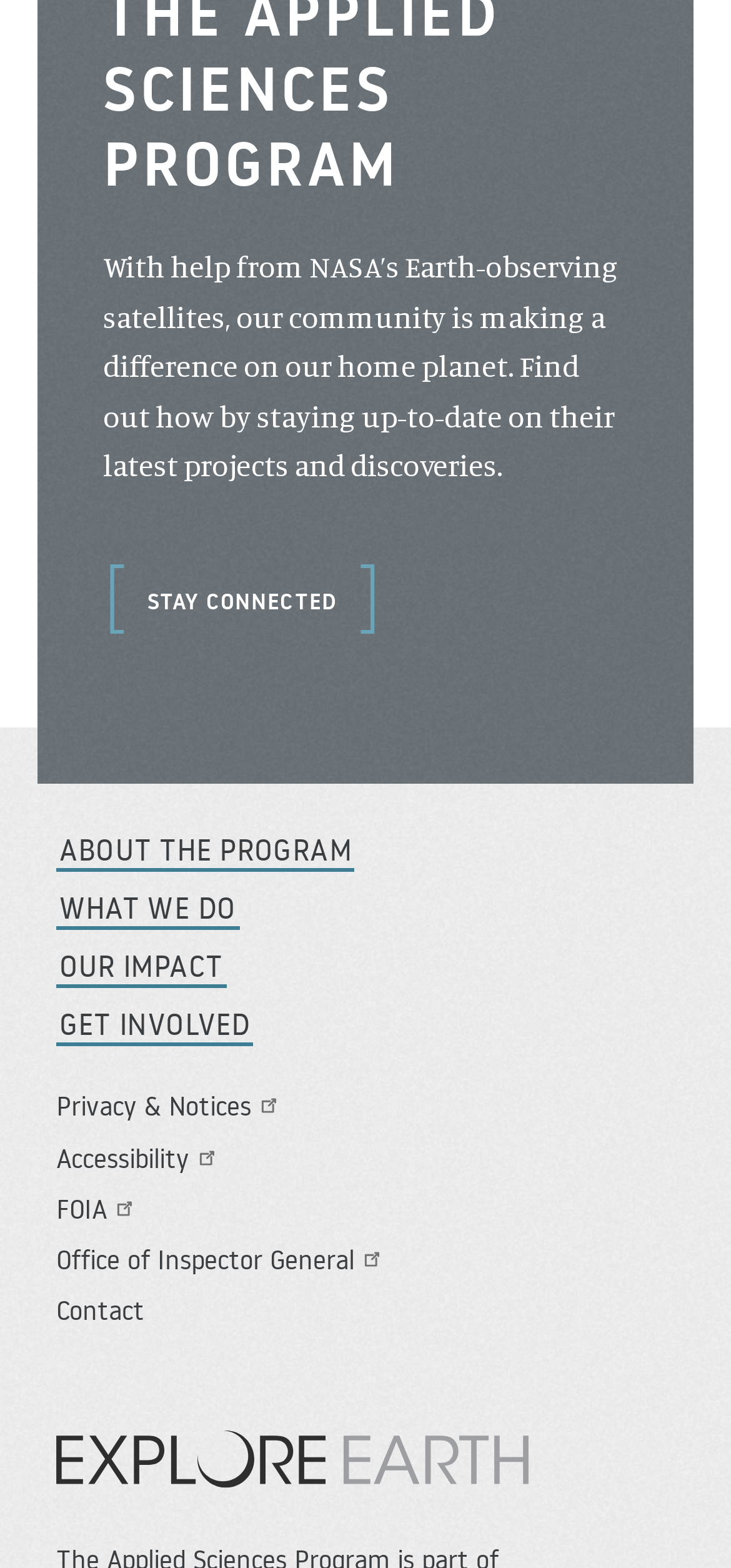What is the 'Explore Earth' logo?
Refer to the image and provide a one-word or short phrase answer.

A logo